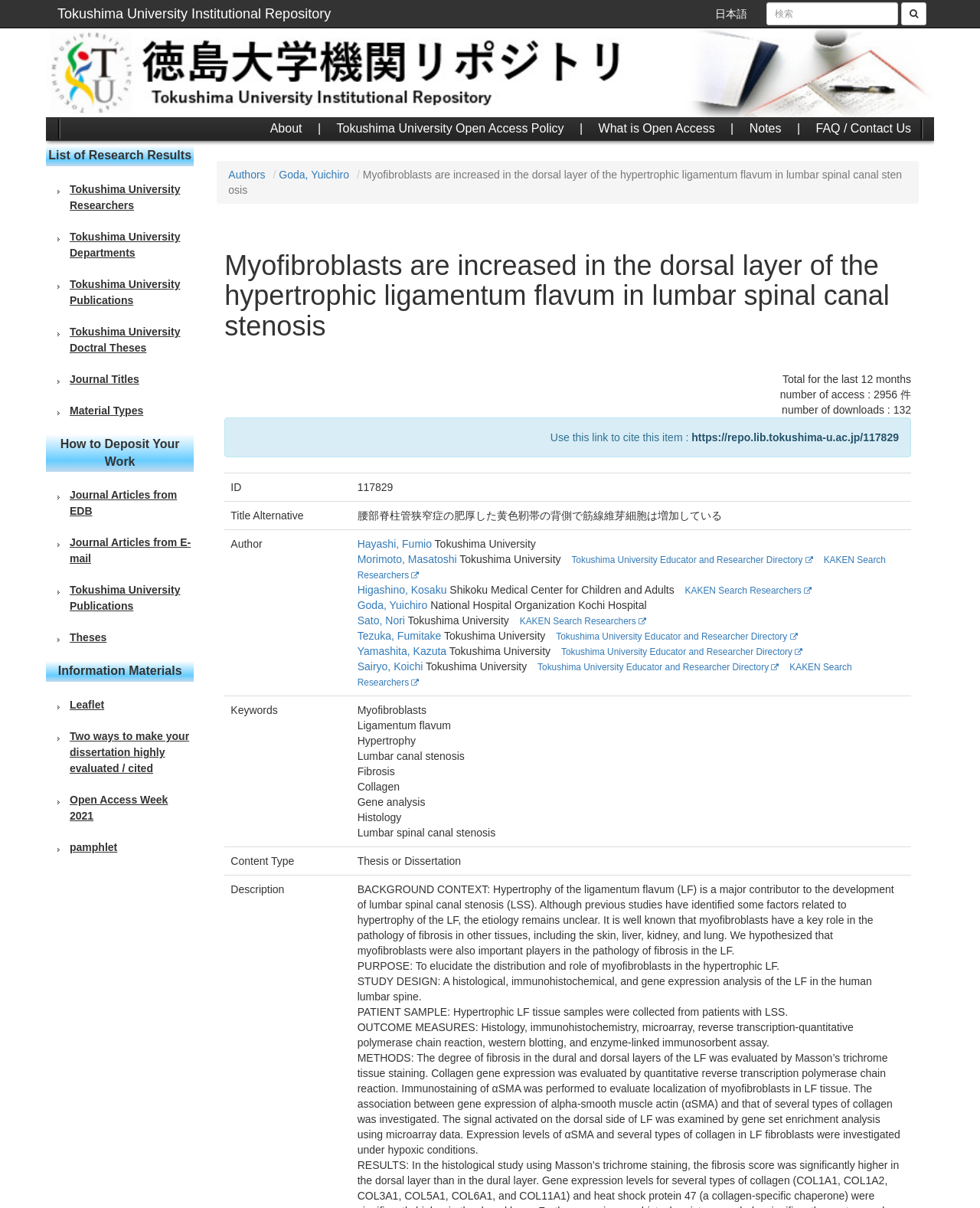From the element description: "Tokushima University Publications", extract the bounding box coordinates of the UI element. The coordinates should be expressed as four float numbers between 0 and 1, in the order [left, top, right, bottom].

[0.047, 0.482, 0.198, 0.509]